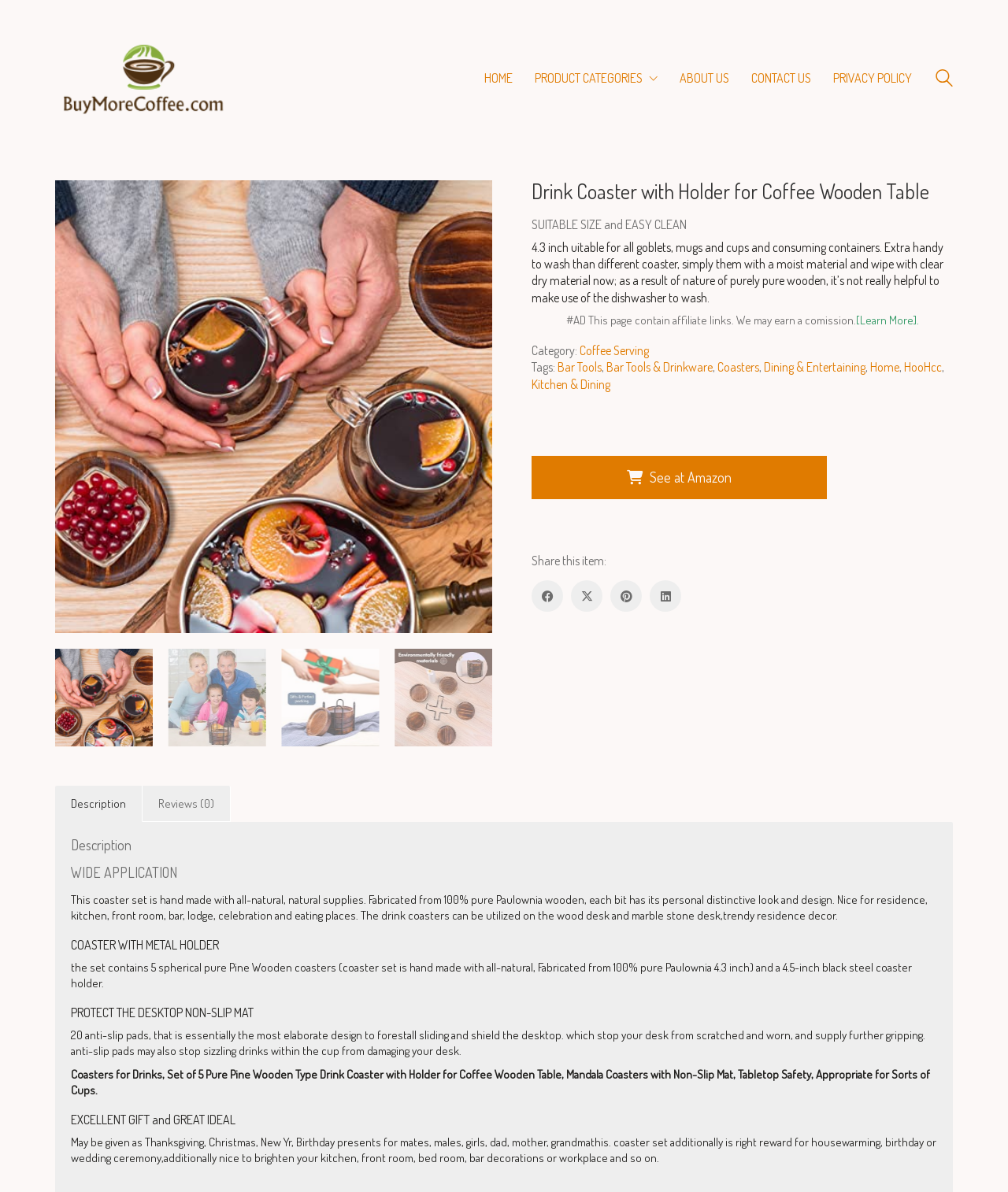Locate the bounding box coordinates of the area you need to click to fulfill this instruction: 'Search site'. The coordinates must be in the form of four float numbers ranging from 0 to 1: [left, top, right, bottom].

[0.928, 0.058, 0.945, 0.076]